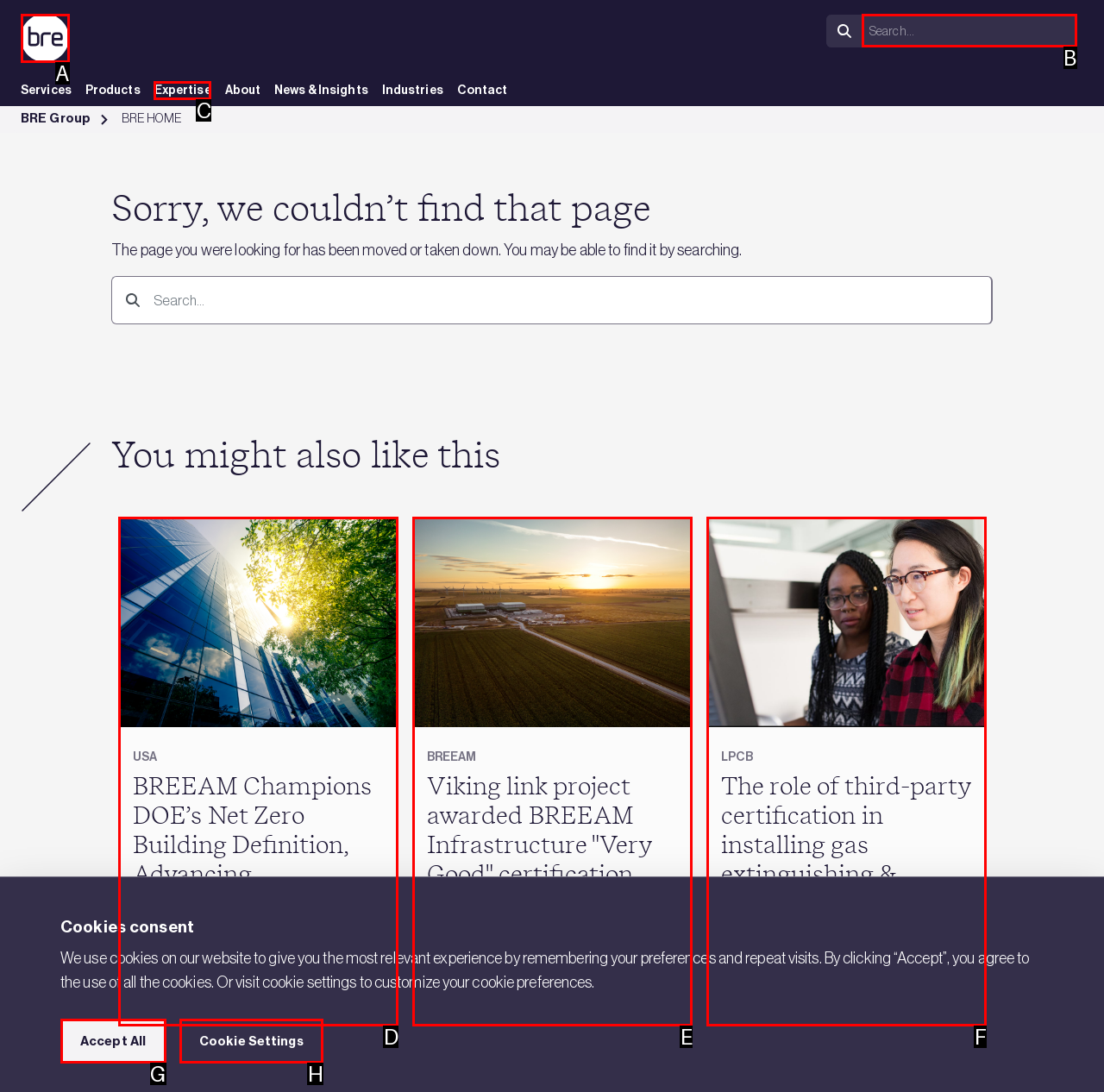Point out the UI element to be clicked for this instruction: Search for something. Provide the answer as the letter of the chosen element.

B